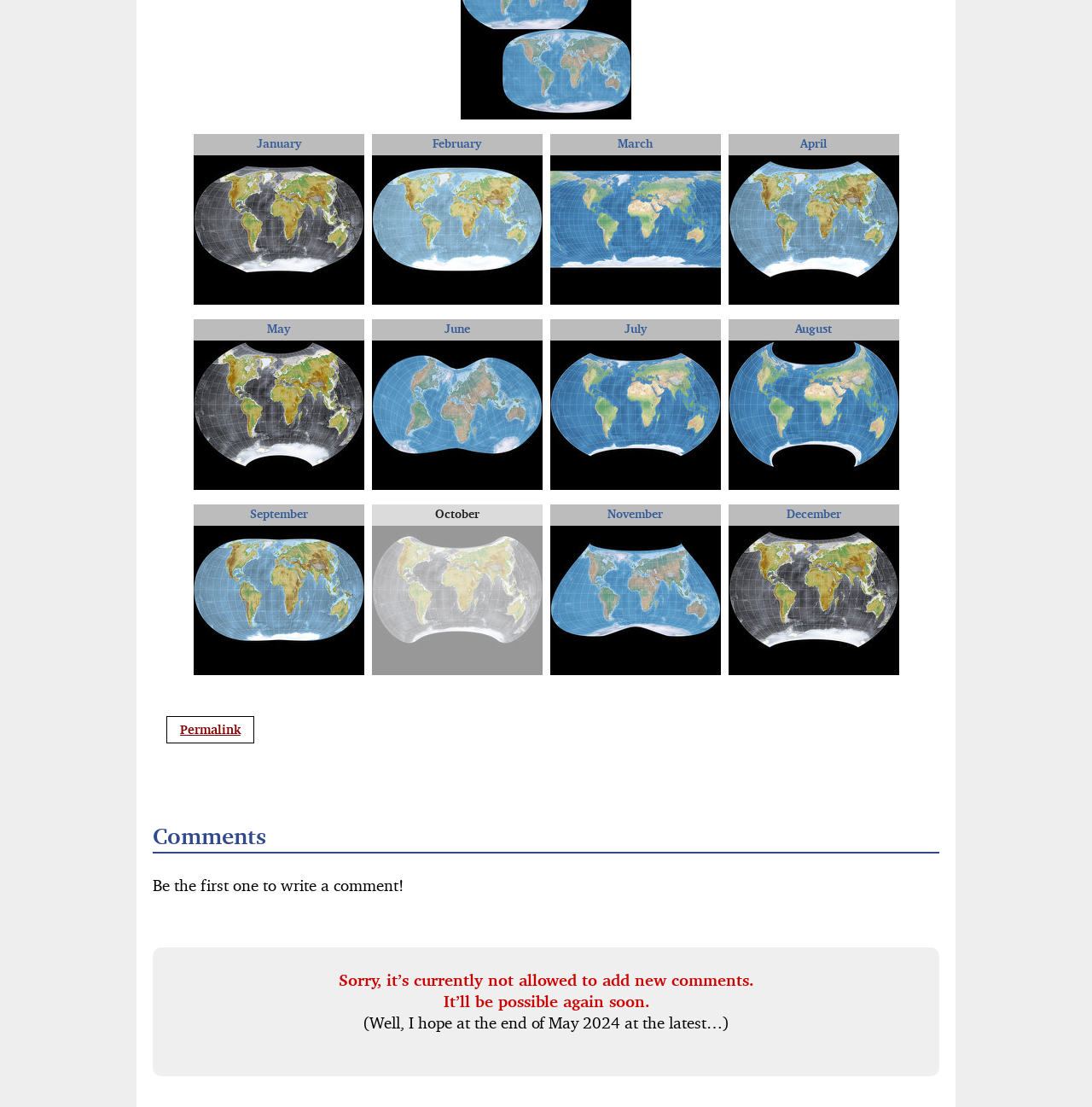Highlight the bounding box coordinates of the element that should be clicked to carry out the following instruction: "Click on March". The coordinates must be given as four float numbers ranging from 0 to 1, i.e., [left, top, right, bottom].

[0.504, 0.268, 0.66, 0.277]